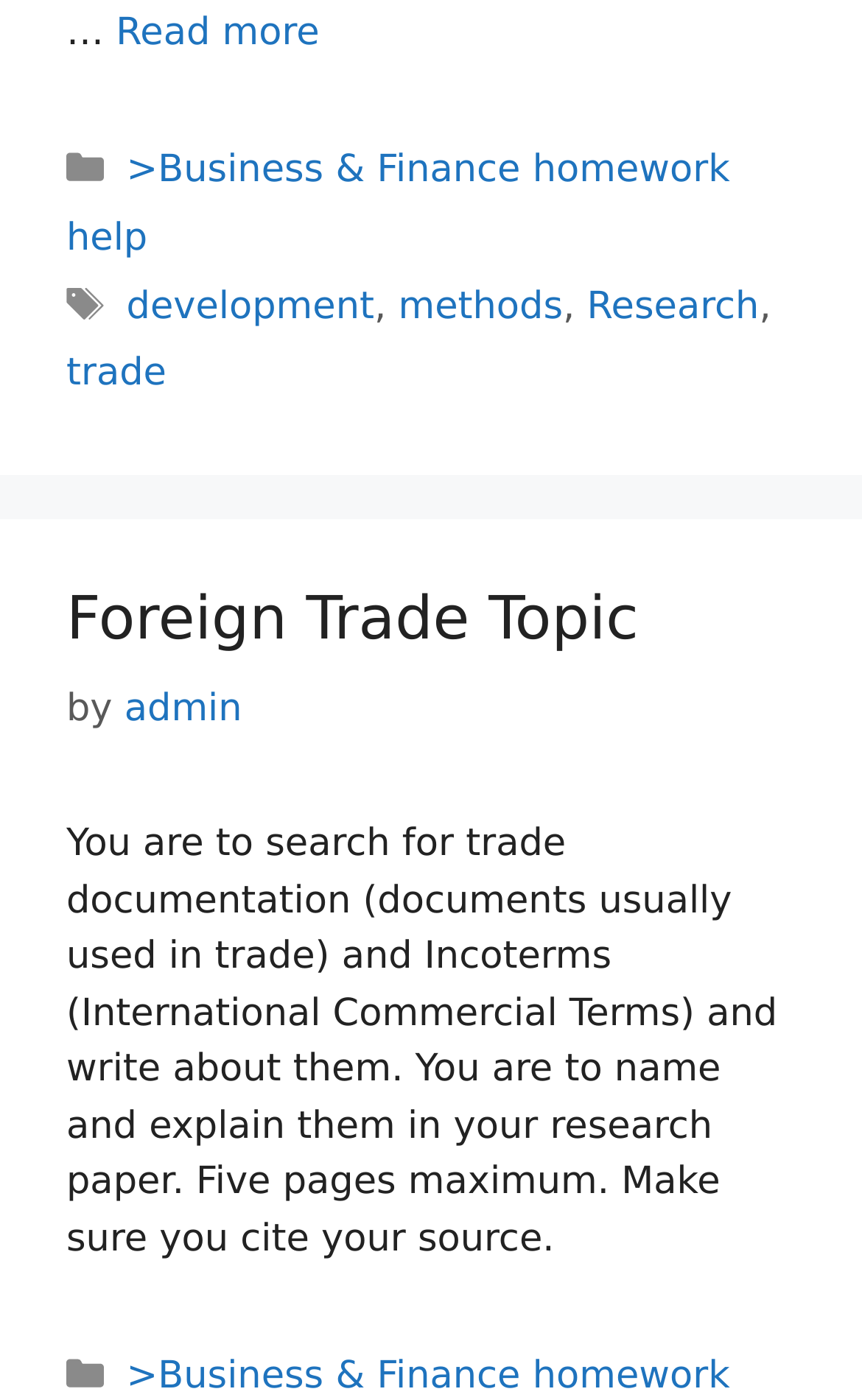What is required to be cited in the research paper?
Please analyze the image and answer the question with as much detail as possible.

The description on the webpage mentions that the source should be cited in the research paper, indicating that proper citation is required.